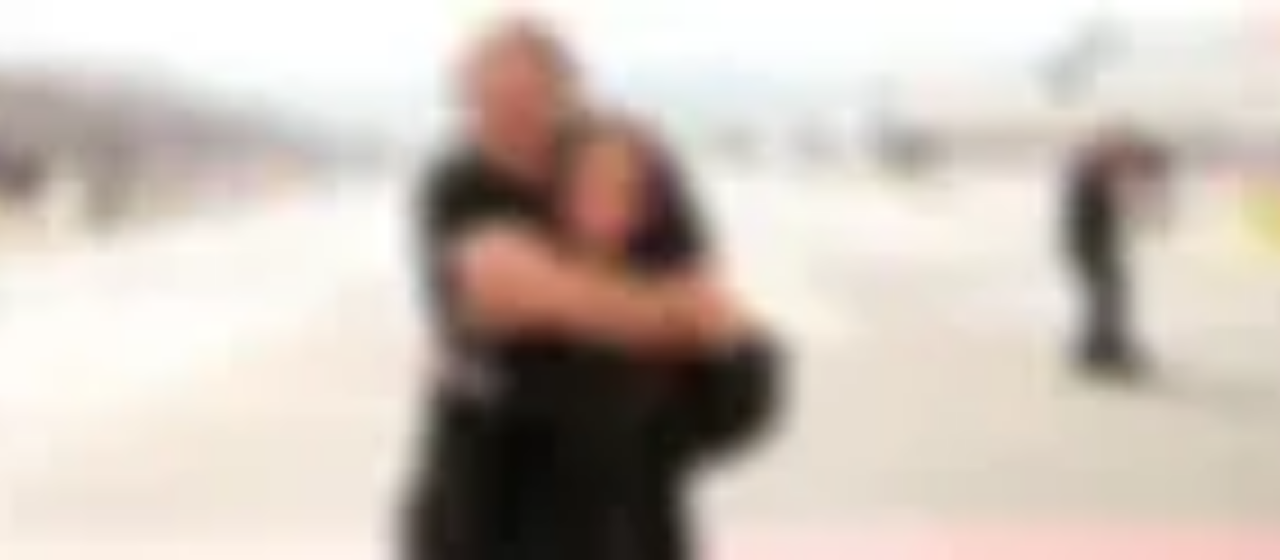Give an in-depth description of what is happening in the image.

The image features a joyful moment between two individuals, presumably Brandon and Tiana Weber, celebrating their shared passion for cars and racing. They are seen embracing, radiating warmth and connection against the backdrop of what appears to be a racetrack. The environment conveys a sense of excitement and camaraderie, highlighting their dedication to building and racing cars together since their high school days. This moment encapsulates the spirit of teamwork and love for motorsports that drives their business, ARS, fostering a community of new racers eager to join their horsepower-driven world.